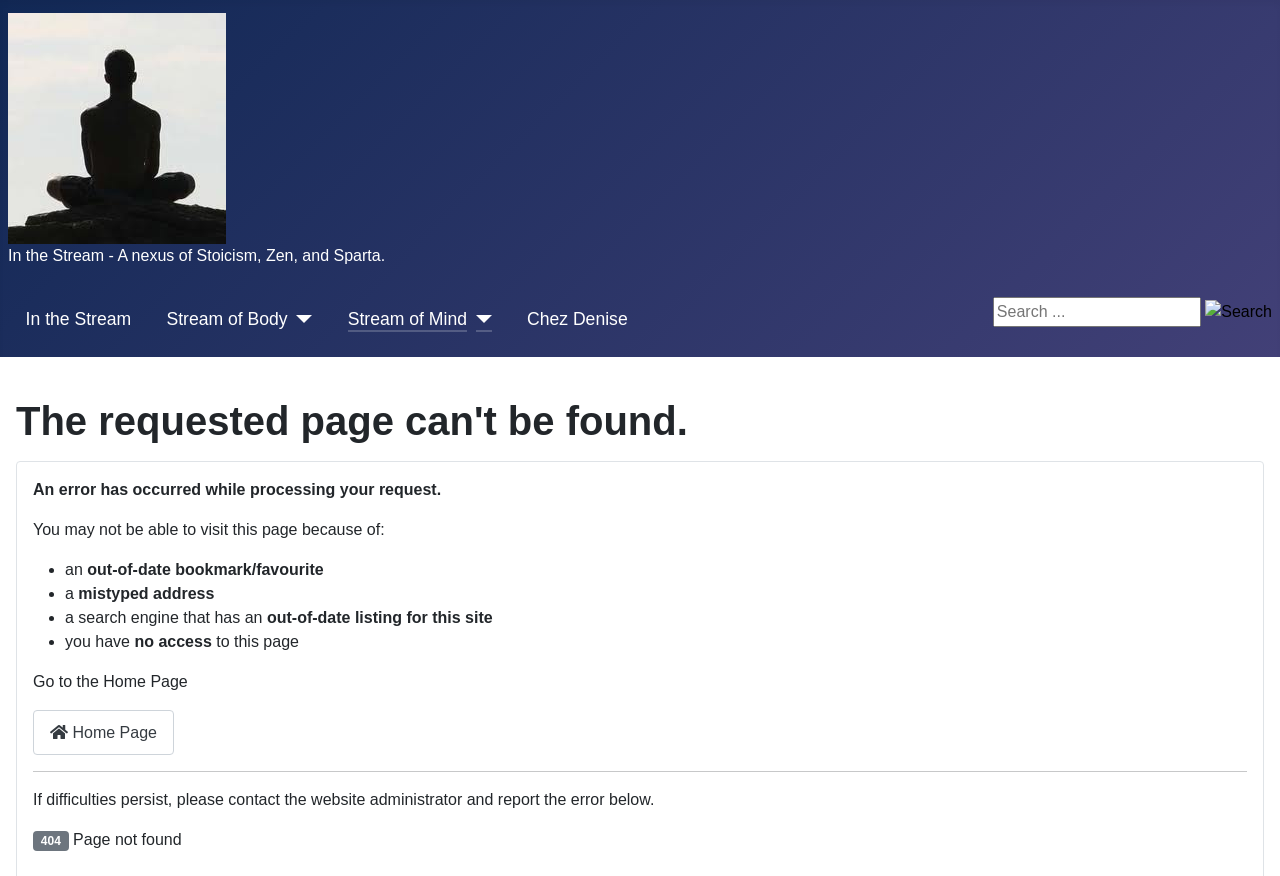Select the bounding box coordinates of the element I need to click to carry out the following instruction: "Click the 'Stream of Body' button".

[0.225, 0.349, 0.244, 0.379]